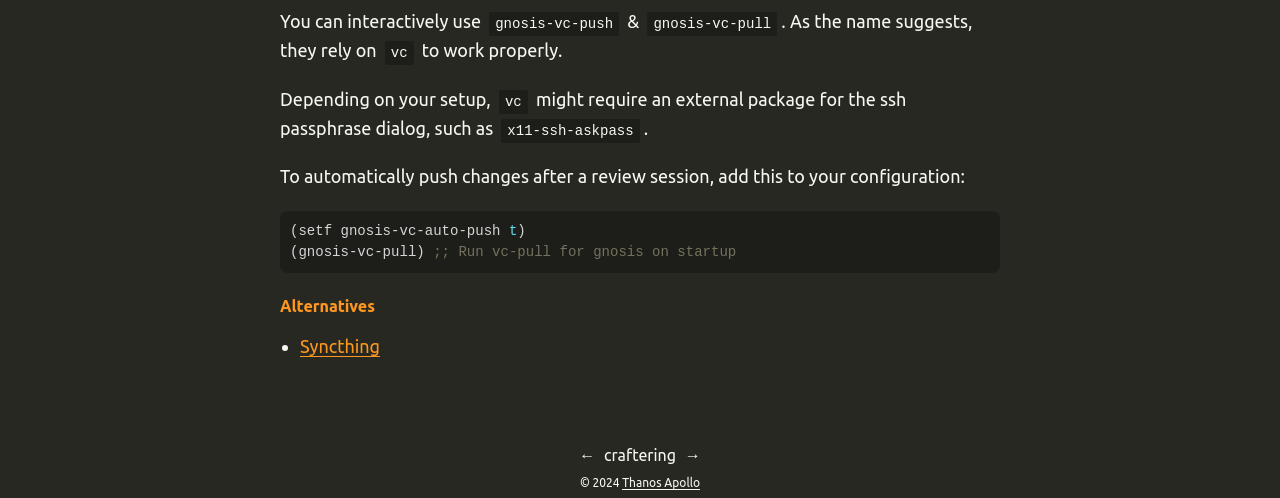Respond to the following question using a concise word or phrase: 
Who owns the copyright of this webpage?

Thanos Apollo